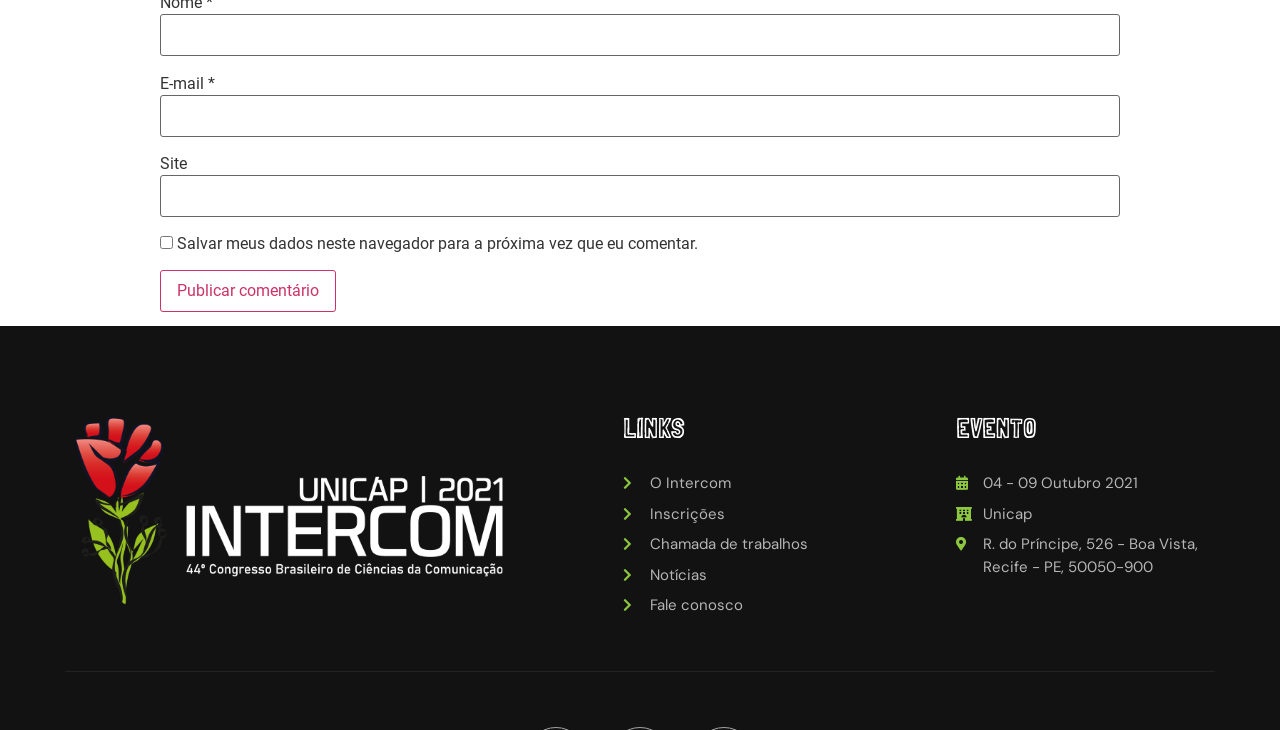Identify the bounding box coordinates necessary to click and complete the given instruction: "Enter your name".

[0.125, 0.02, 0.875, 0.077]